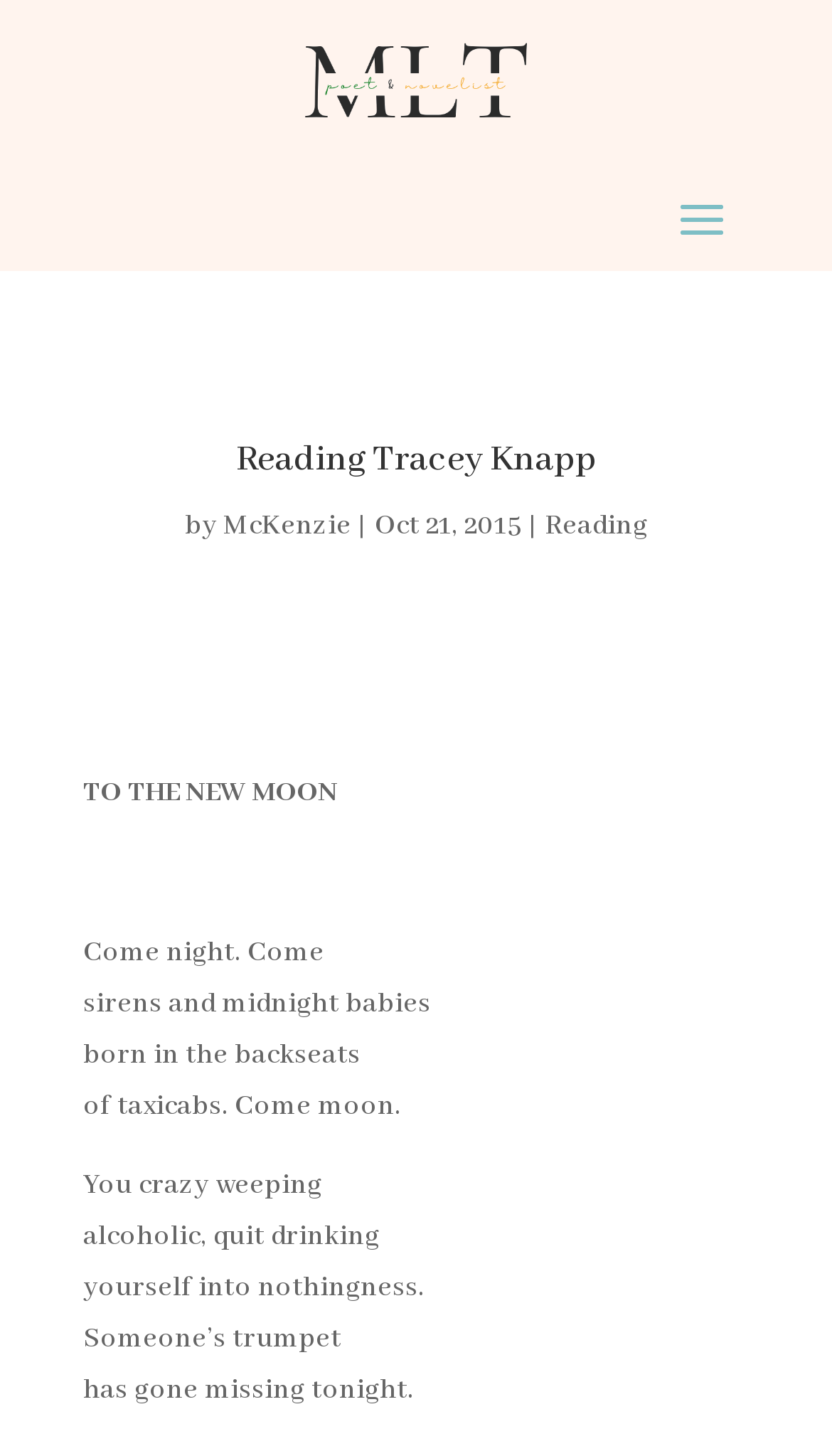Provide a single word or phrase to answer the given question: 
What is the date of this poem?

Oct 21, 2015